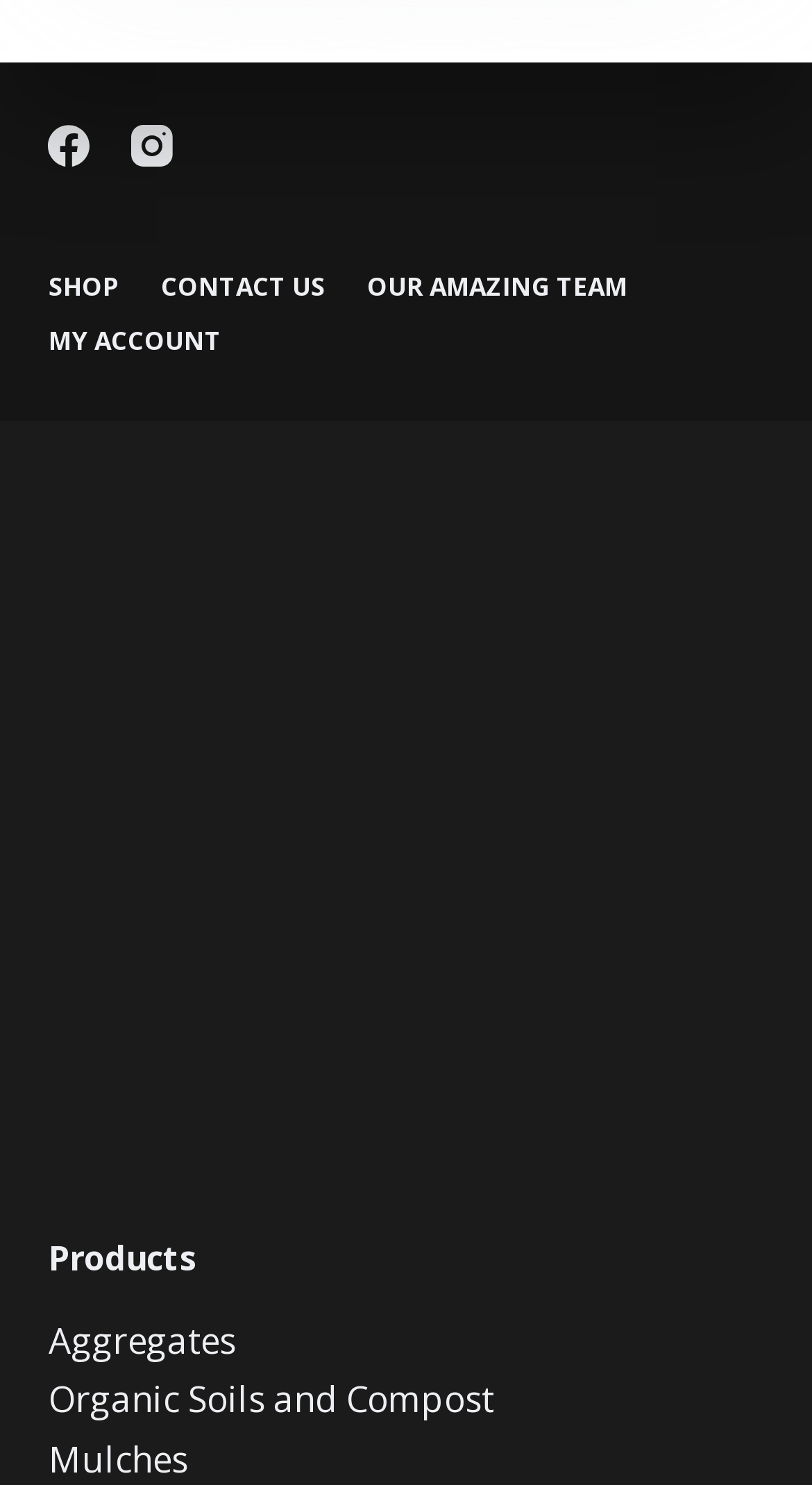Could you provide the bounding box coordinates for the portion of the screen to click to complete this instruction: "View feature requests"?

None